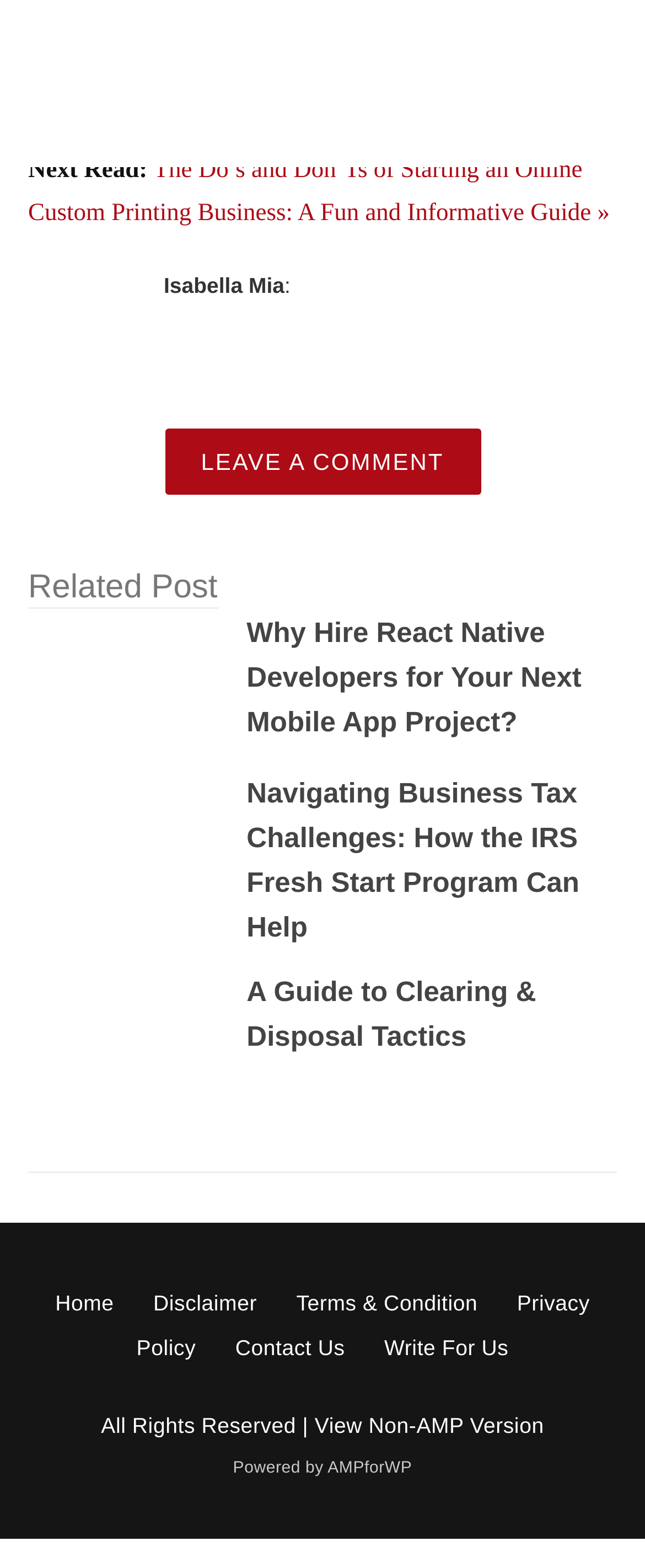Specify the bounding box coordinates of the region I need to click to perform the following instruction: "Ask String". The coordinates must be four float numbers in the range of 0 to 1, i.e., [left, top, right, bottom].

None